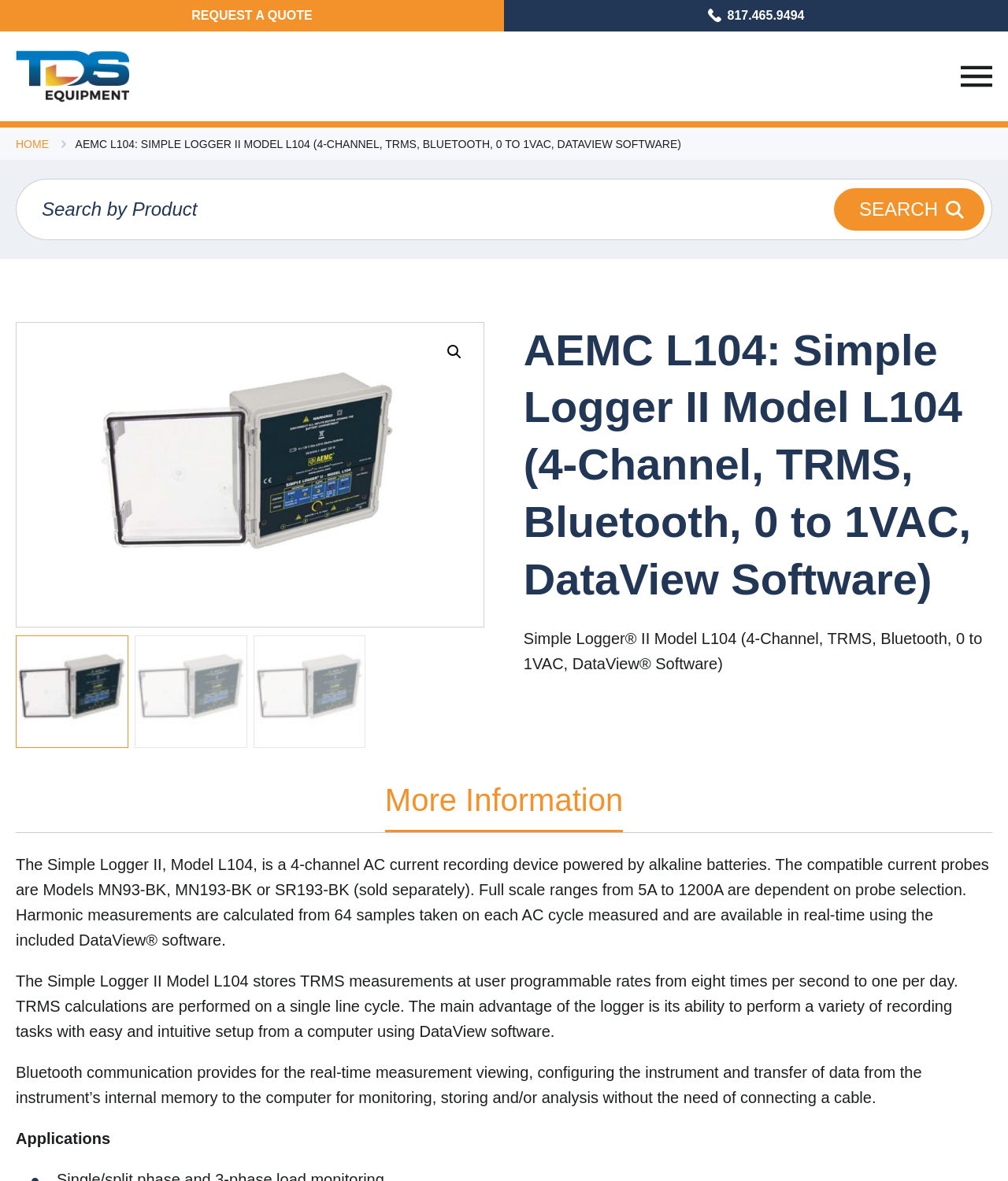Provide your answer in one word or a succinct phrase for the question: 
What is the purpose of the DataView software?

Monitoring and analysis